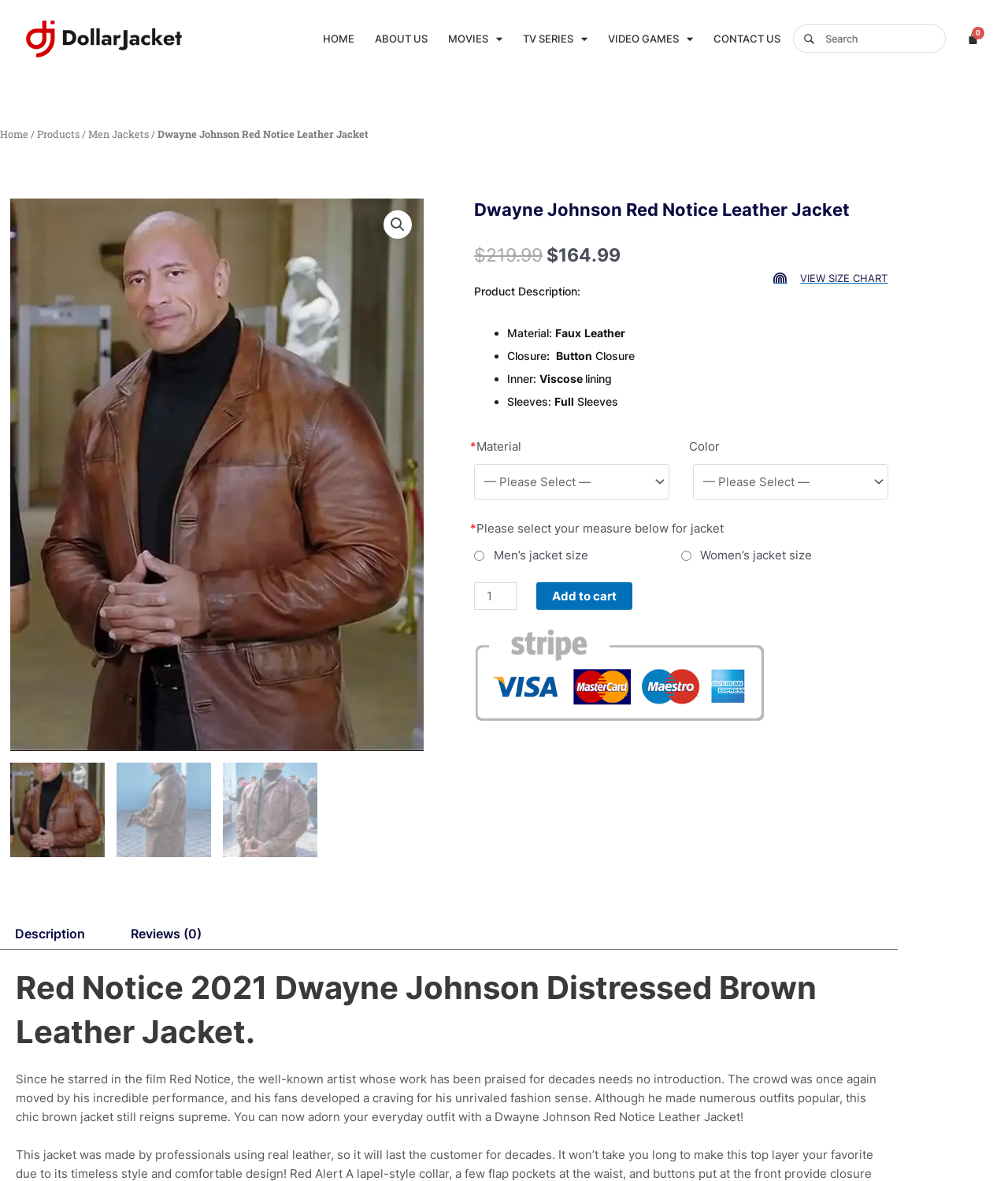Extract the primary heading text from the webpage.

Red Notice 2021 Dwayne Johnson Distressed Brown Leather Jacket.